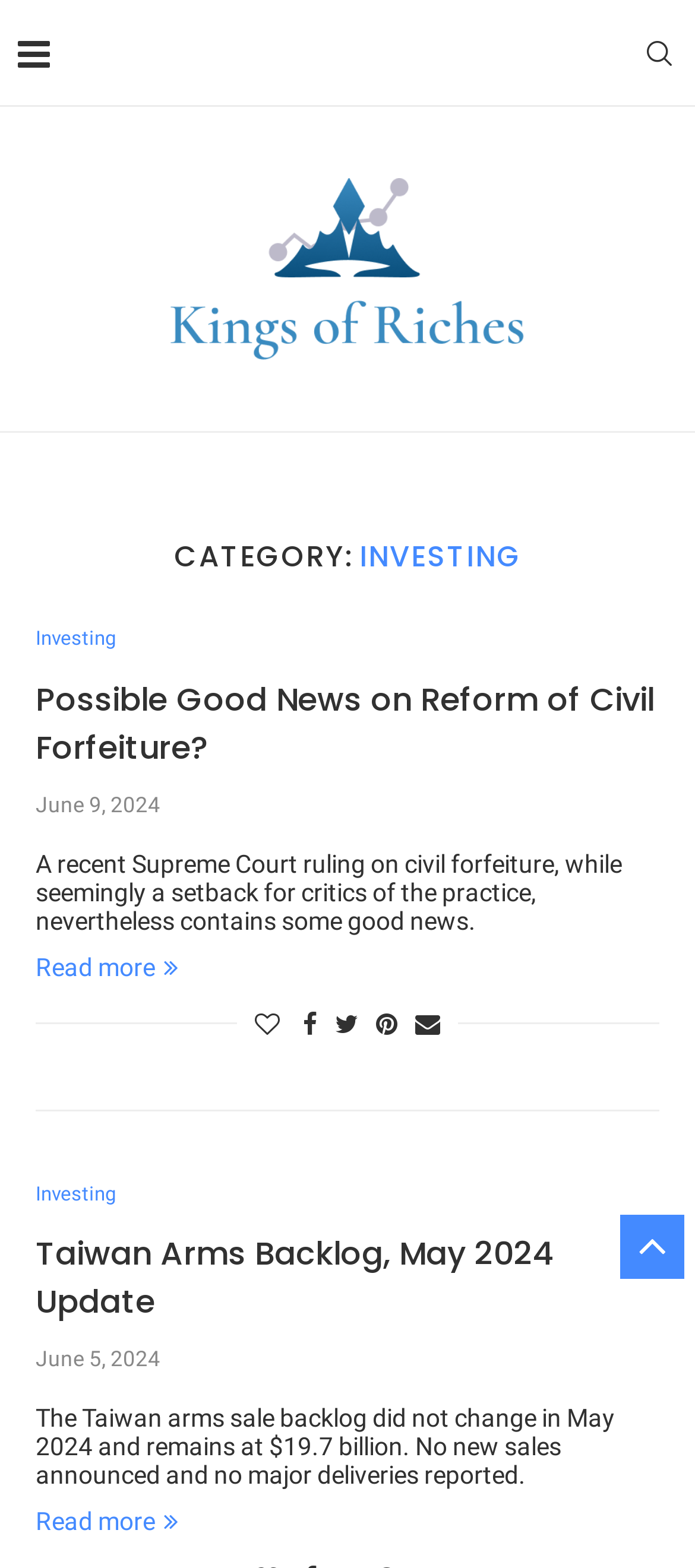Please find the bounding box coordinates of the clickable region needed to complete the following instruction: "View the post about Investing". The bounding box coordinates must consist of four float numbers between 0 and 1, i.e., [left, top, right, bottom].

[0.051, 0.4, 0.167, 0.415]